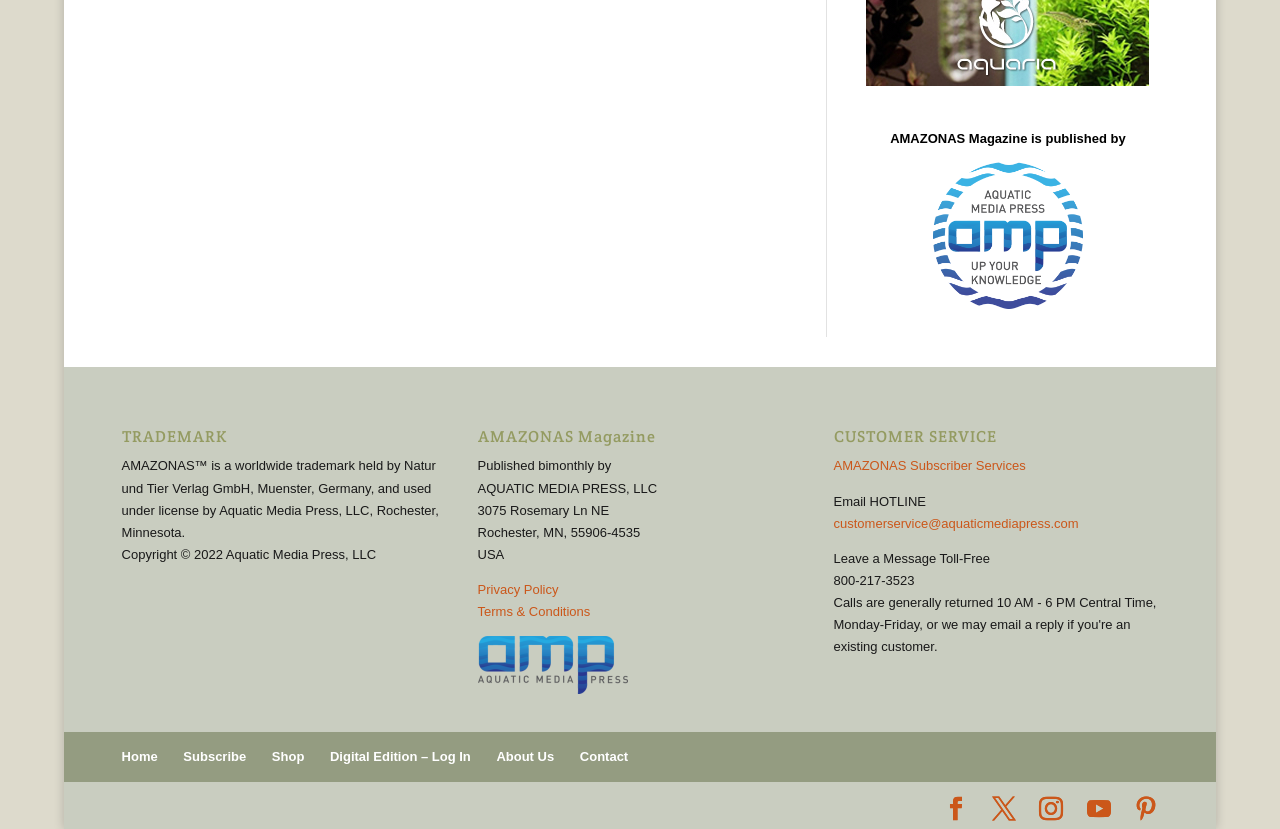Find the bounding box of the UI element described as follows: "alt="Aquatic Media Press, LLC"".

[0.373, 0.823, 0.49, 0.841]